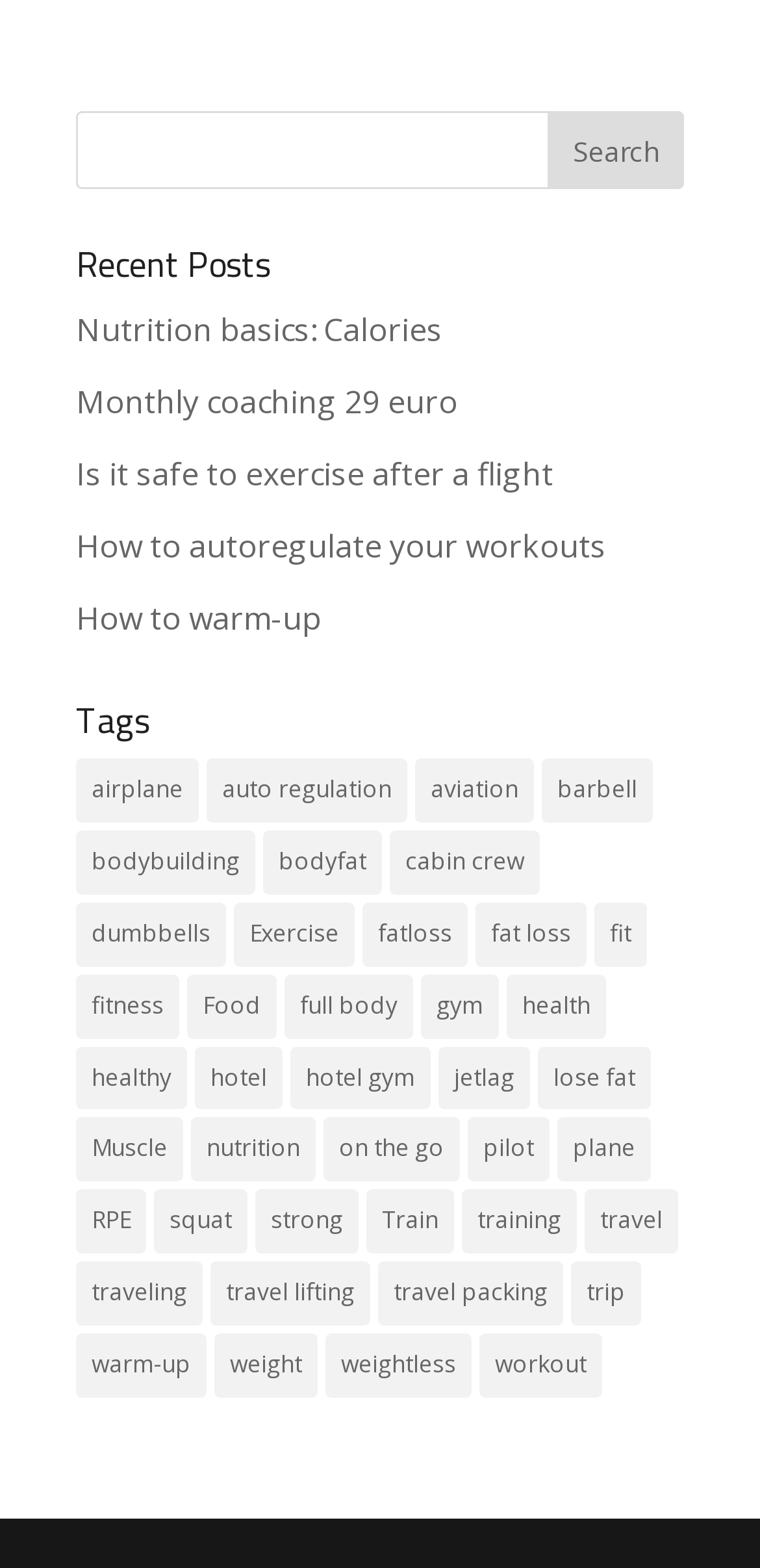What is the topic of the first link under 'Recent Posts'?
Using the details from the image, give an elaborate explanation to answer the question.

The first link under 'Recent Posts' is 'Nutrition basics: Calories', which suggests that the topic of this post is related to nutrition and calories.